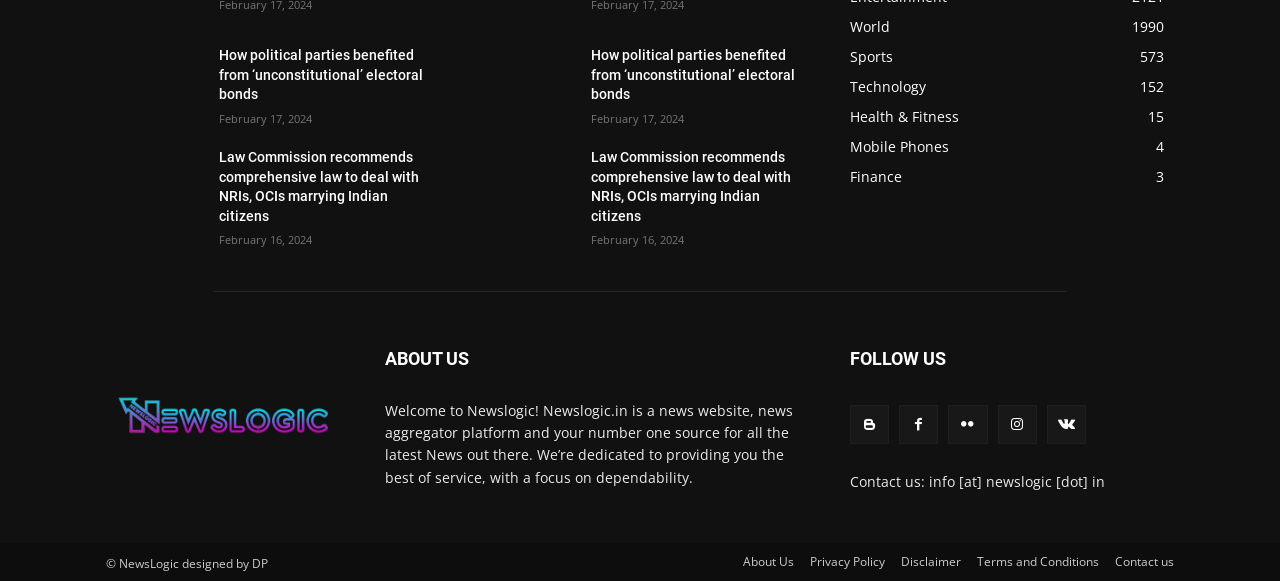Indicate the bounding box coordinates of the clickable region to achieve the following instruction: "Contact NewsLogic via email."

[0.726, 0.811, 0.863, 0.843]